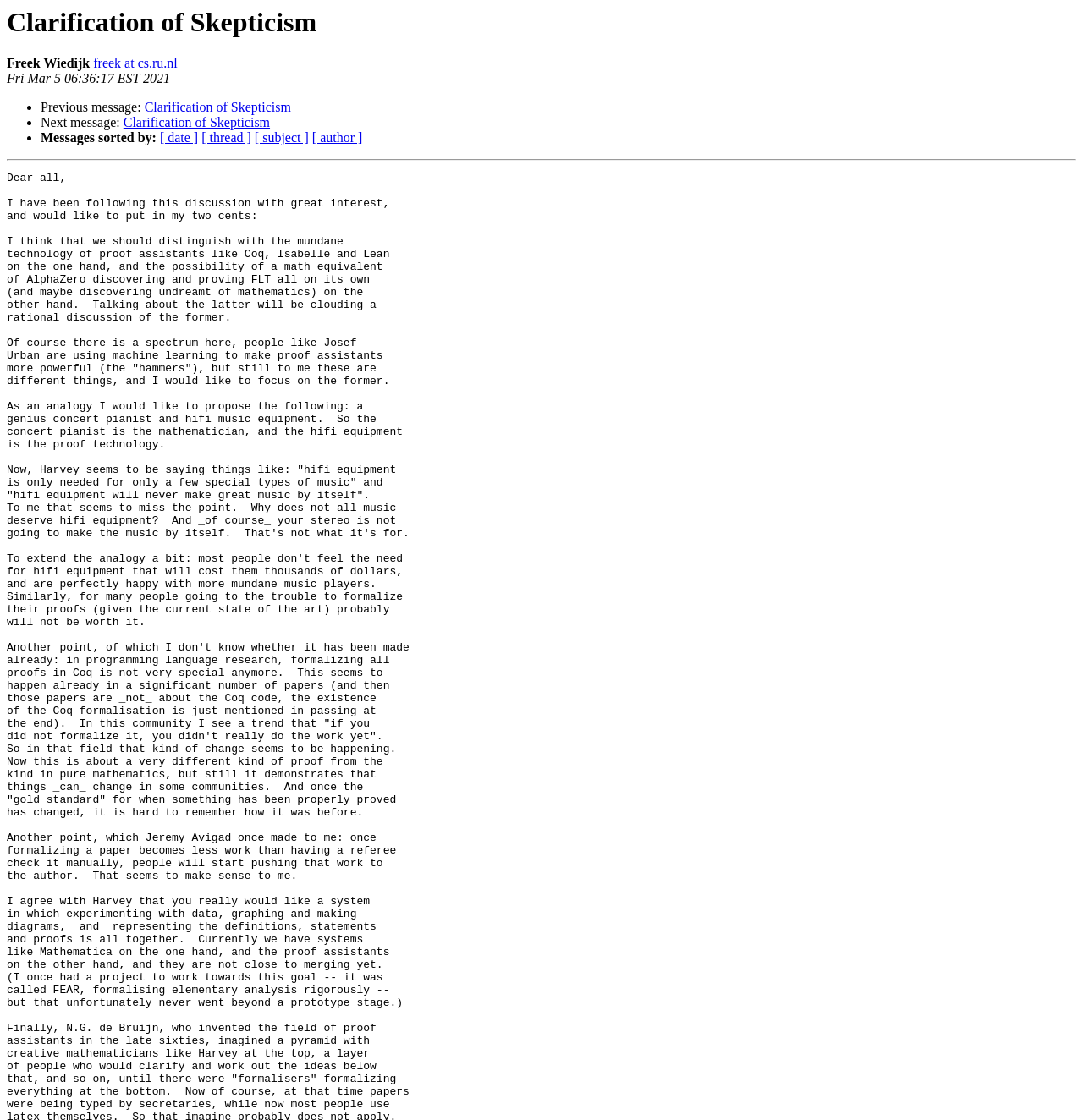Construct a comprehensive description capturing every detail on the webpage.

The webpage is about "Clarification of Skepticism" and appears to be a discussion forum or mailing list archive. At the top, there is a heading with the title "Clarification of Skepticism" followed by the author's name "Freek Wiedijk" and their email address "freek at cs.ru.nl". Below this, there is a timestamp "Fri Mar 5 06:36:17 EST 2021" indicating when the message was posted.

The main content of the page is a list of links and text, organized into three sections separated by horizontal lines. The first section has a list marker "•" followed by the text "Previous message:" and a link to "Clarification of Skepticism". The second section has another list marker "•" followed by the text "Next message:" and another link to "Clarification of Skepticism". The third section has a list marker "•" followed by the text "Messages sorted by:" and four links to sort messages by date, thread, subject, and author.

Overall, the webpage appears to be a simple, text-based discussion forum or mailing list archive with basic navigation links.